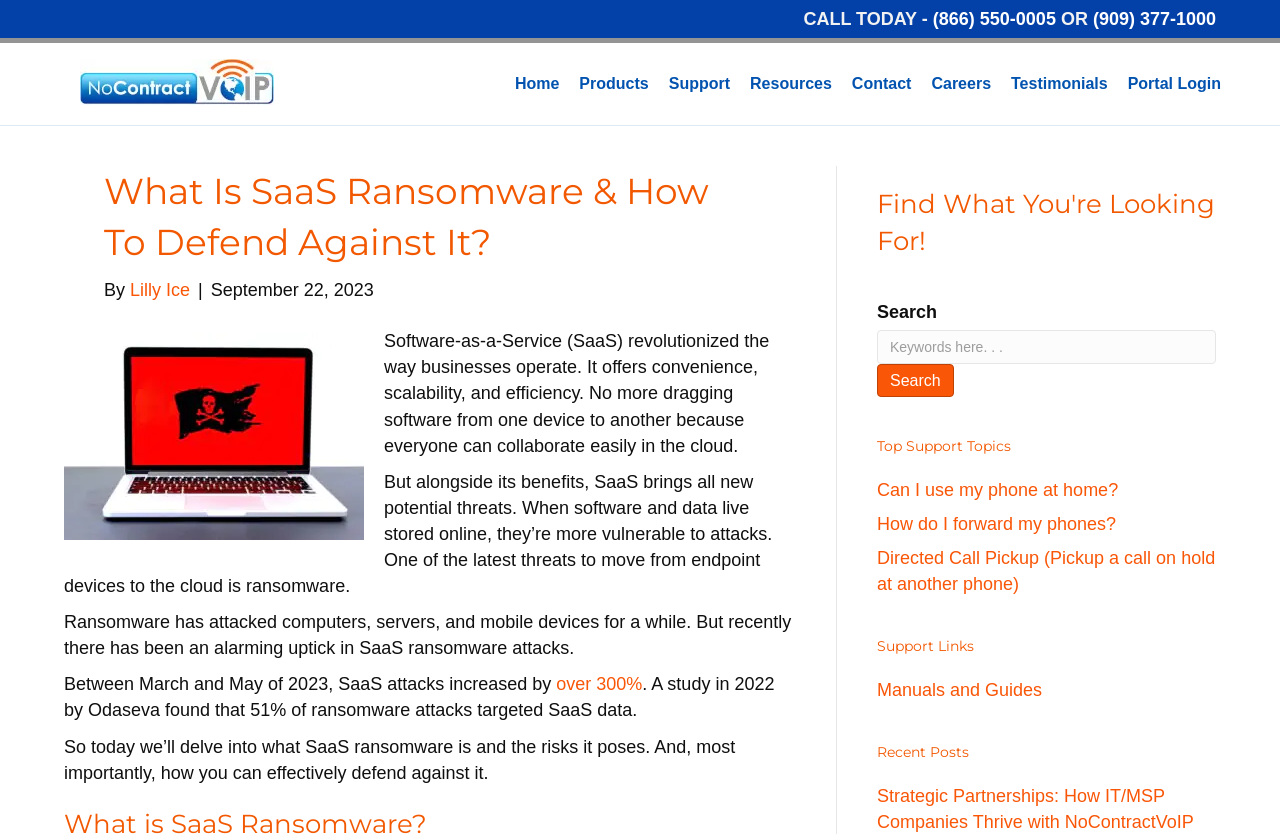Pinpoint the bounding box coordinates of the area that must be clicked to complete this instruction: "View 'North America Smart Factory Market Size & Analysis 2021-2027' report".

None